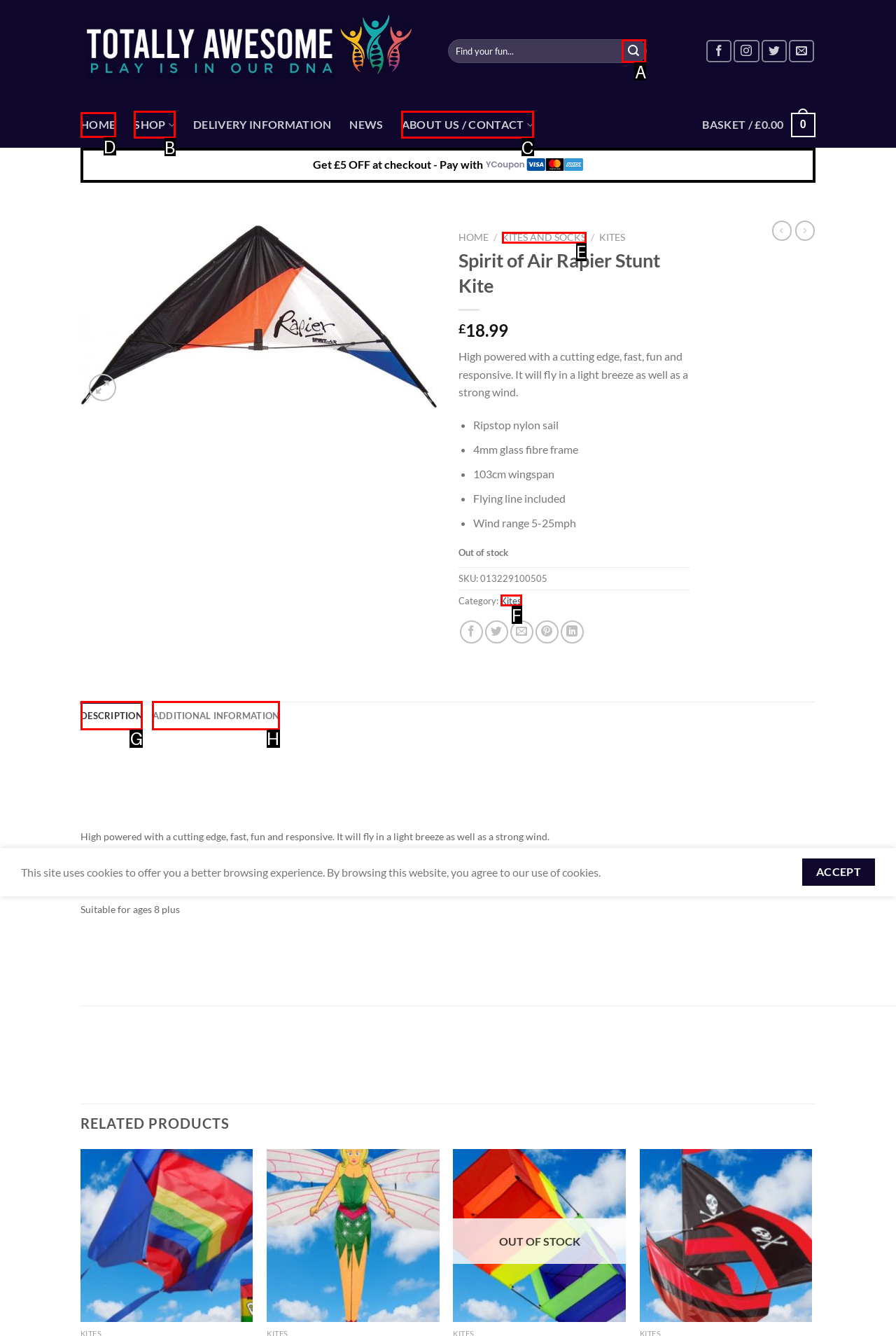Please indicate which HTML element to click in order to fulfill the following task: Go to home page Respond with the letter of the chosen option.

D